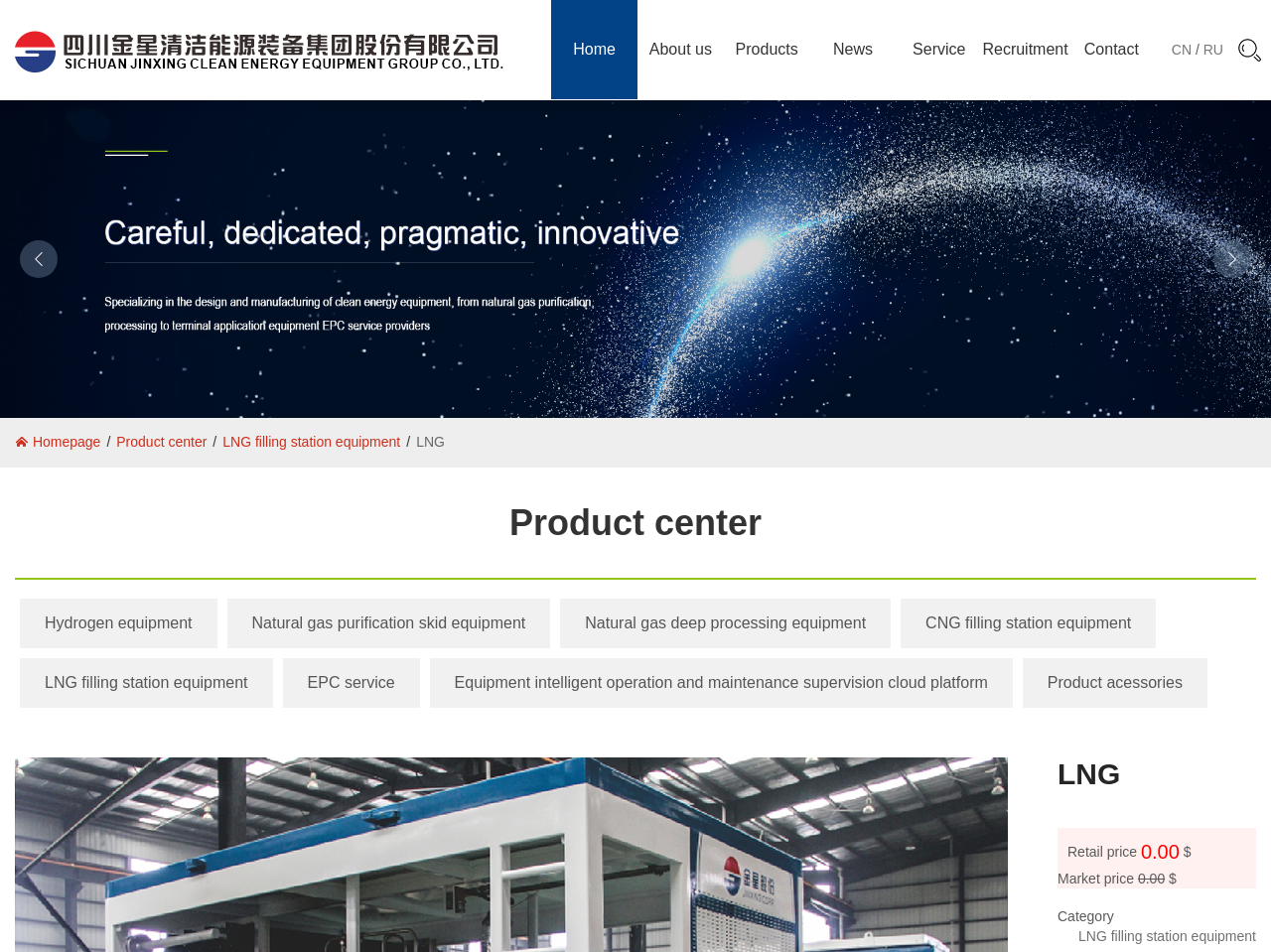Determine the bounding box coordinates of the clickable area required to perform the following instruction: "Learn about LNG filling station equipment". The coordinates should be represented as four float numbers between 0 and 1: [left, top, right, bottom].

[0.175, 0.456, 0.315, 0.472]